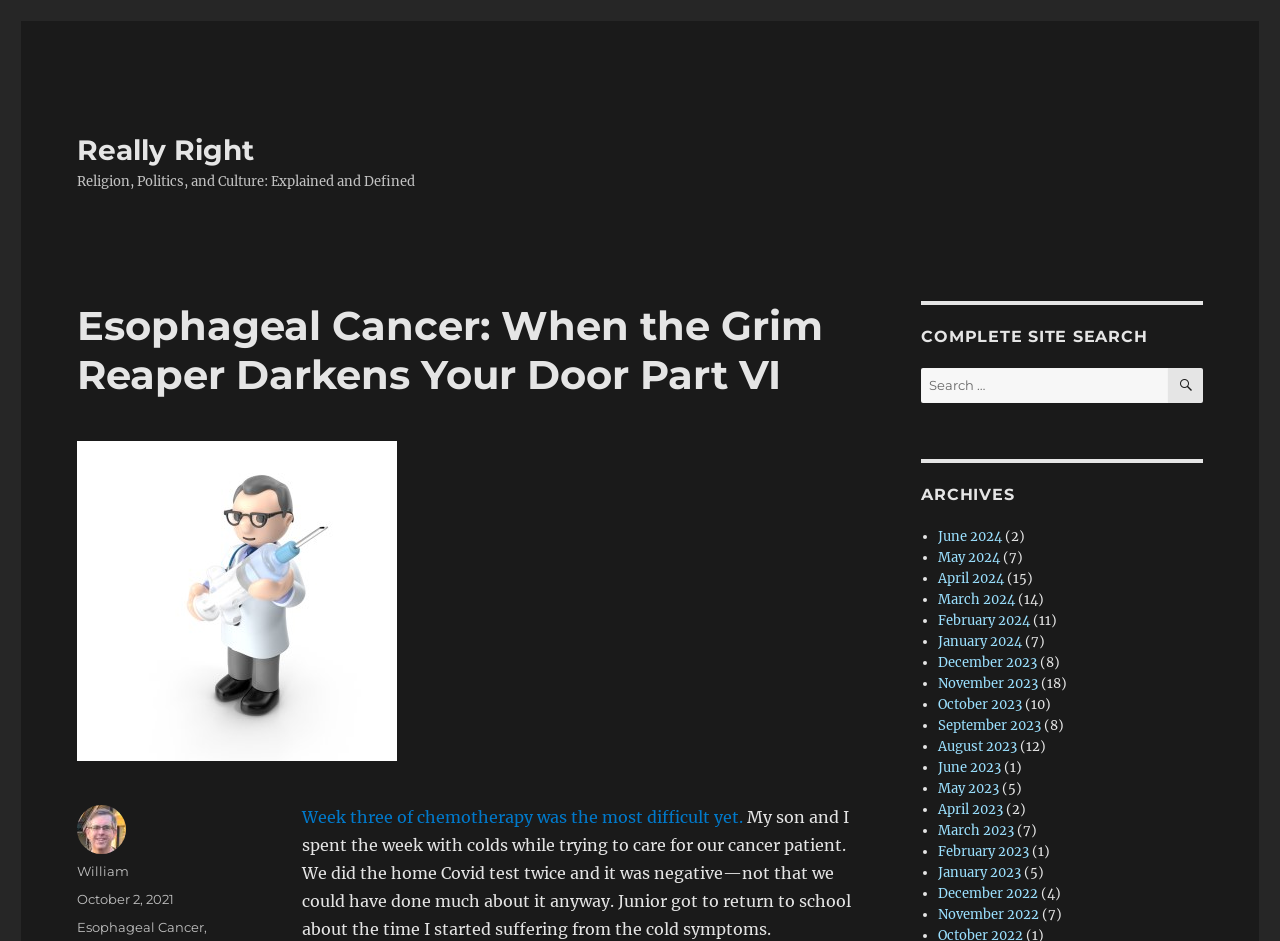Please identify the bounding box coordinates of the region to click in order to complete the given instruction: "Check the latest post from June 2024". The coordinates should be four float numbers between 0 and 1, i.e., [left, top, right, bottom].

[0.733, 0.561, 0.783, 0.579]